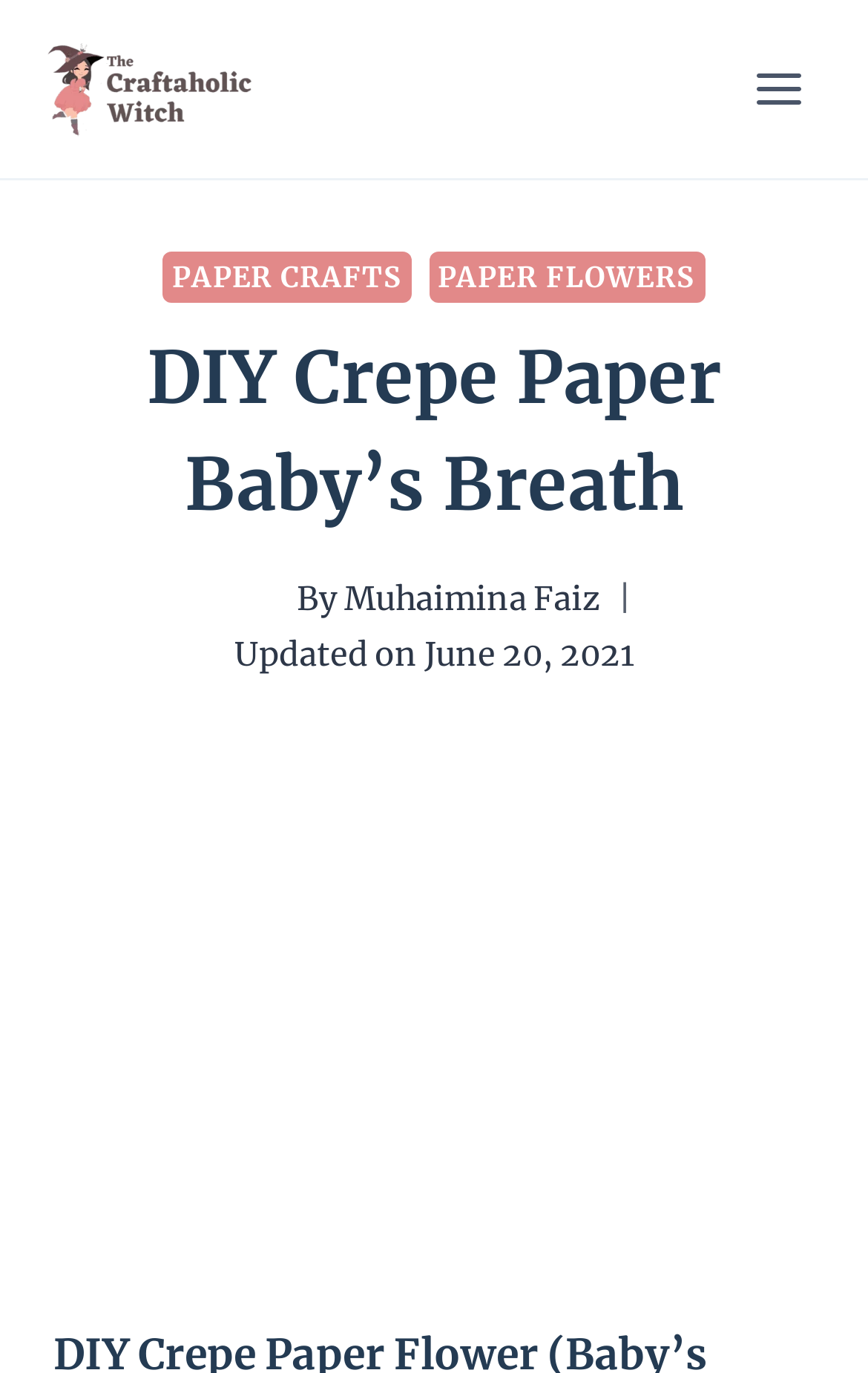Offer a detailed account of what is visible on the webpage.

The webpage is about DIY crepe paper crafts, specifically focusing on making baby's breath flowers. At the top left corner, there is a logo image with a corresponding link. Next to it, on the top right corner, is a button to open a menu. 

Below the logo, there is a header section that spans across the page. Within this section, there are three links: "PAPER CRAFTS" and "PAPER FLOWERS" on the left side, and a heading that reads "DIY Crepe Paper Baby’s Breath" in the center. 

Underneath the heading, there is an author section that includes an image of the author, a "By" label, and a link to the author's name, Muhaimina Faiz. Next to the author section, there is a label "Updated on" followed by the date "June 20, 2021". 

The main content of the page is an image of a crepe paper baby's breath, which takes up most of the page's real estate.